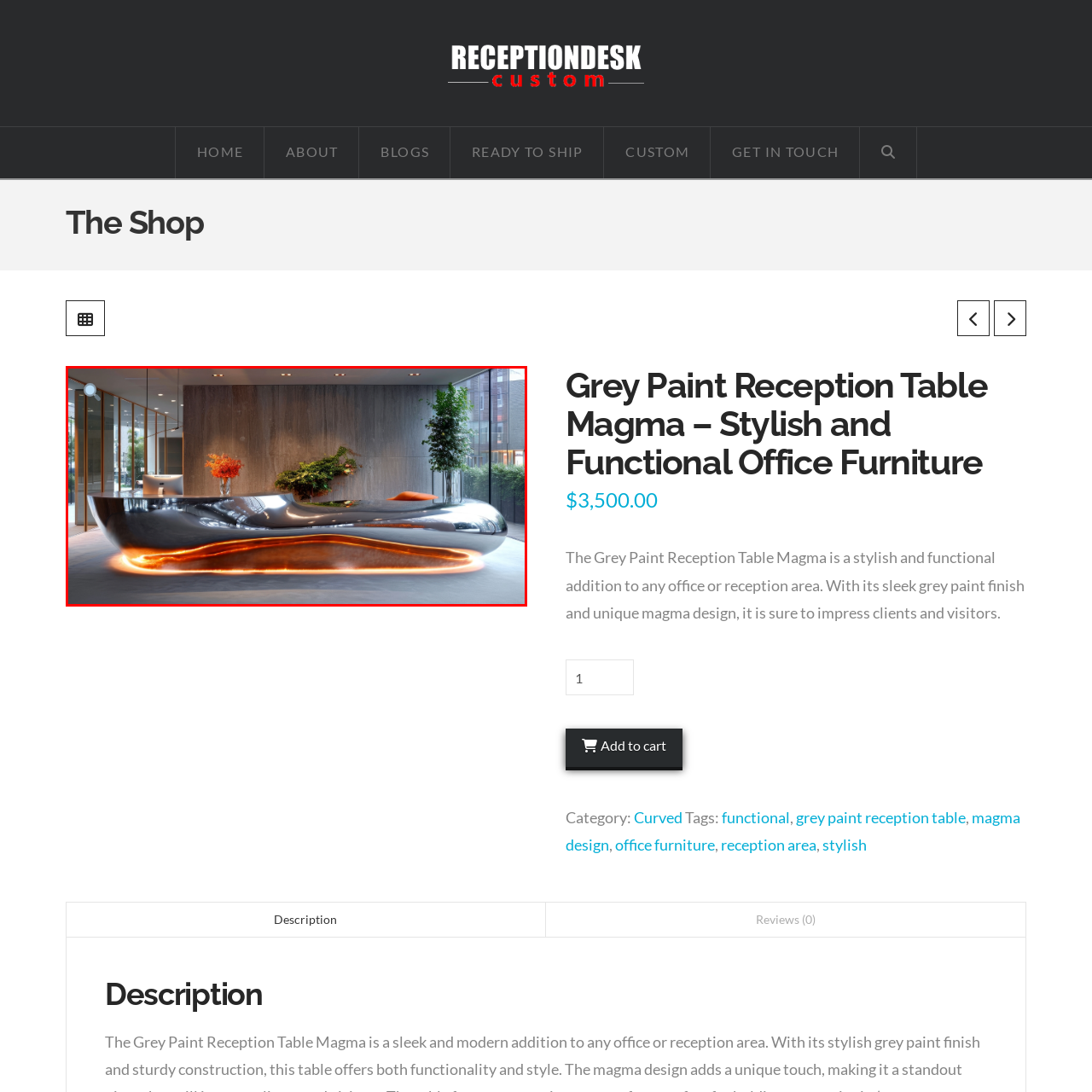Give an elaborate description of the visual elements within the red-outlined box.

The image features a striking grey paint reception desk known as the "Magma." With its sleek and futuristic design, the desk serves as a stylish centerpiece in a modern office or reception area. The counter is distinguished by a unique shape, resembling smooth curves crafted from a polished metallic material that reflects ambient light beautifully. Illuminated by a subtle orange glow along its base, the desk creates an inviting atmosphere that impresses clients and visitors. Surrounding the desk are vibrant potted plants, adding a touch of greenery to the contemporary setting, while large glass panels in the background allow natural light to flood the space, enhancing the overall aesthetic appeal. This reception desk not only fulfills a functional role but also elevates the office's design, embodying both style and sophistication.